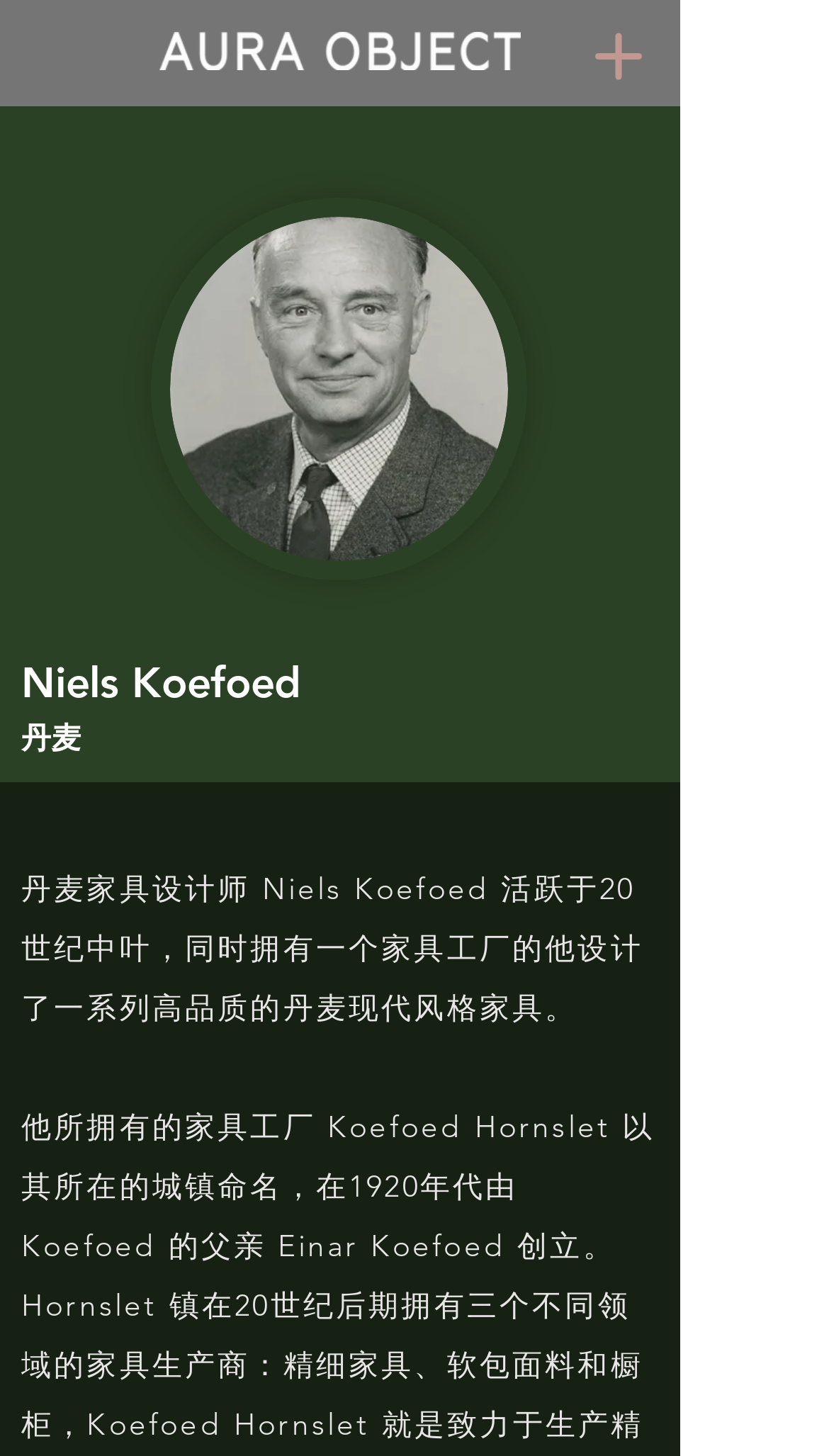Look at the image and answer the question in detail:
What is the name of the furniture factory owned by Niels Koefoed?

According to the webpage, Niels Koefoed owned a furniture factory called Koefoed Hornslet, which was named after the town where it was located. This information is obtained from the text description on the webpage.